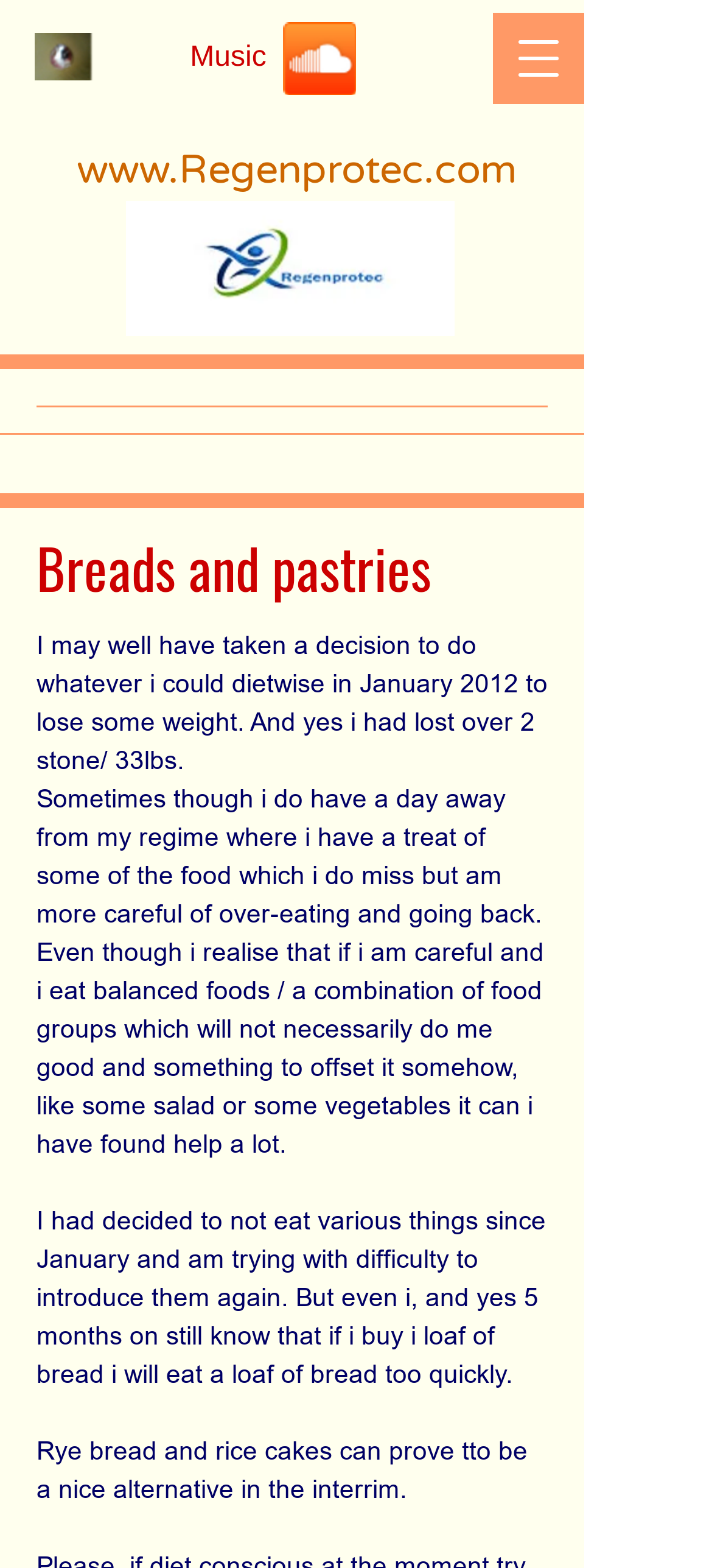Answer the question below using just one word or a short phrase: 
What is the text beside the SoundCloud logo?

Music